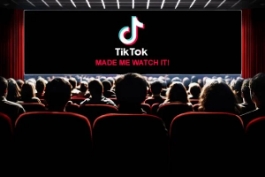Generate a comprehensive caption that describes the image.

The image features a cinematic scene where an audience is seated in a movie theater, facing a large screen displaying the TikTok logo prominently at the center. The text "MADE ME WATCH IT!" is displayed below the logo, creating an engaging invitation that resonates with the platform's influence on modern viewing habits. The theater is designed with rich red curtains and plush seating, highlighting a vibrant atmosphere. This visual encapsulates how TikTok has become a significant force in popular culture, drawing users to content that holds their attention and prompts them to share experiences, further merging the realms of social media and traditional media consumption.